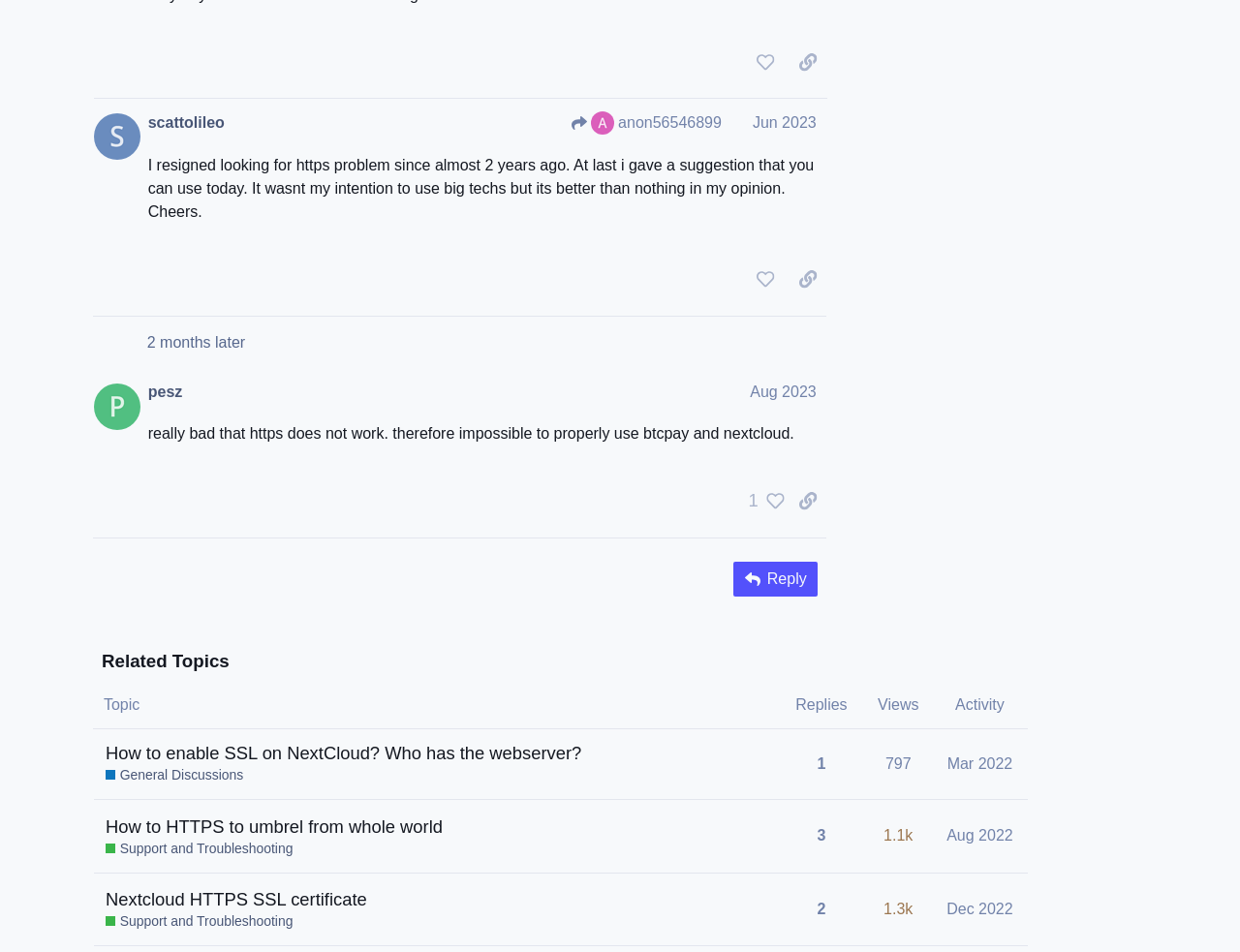What is the topic of the discussion in the post 'How to enable SSL on NextCloud? Who has the webserver?'?
Refer to the image and answer the question using a single word or phrase.

General Discussions